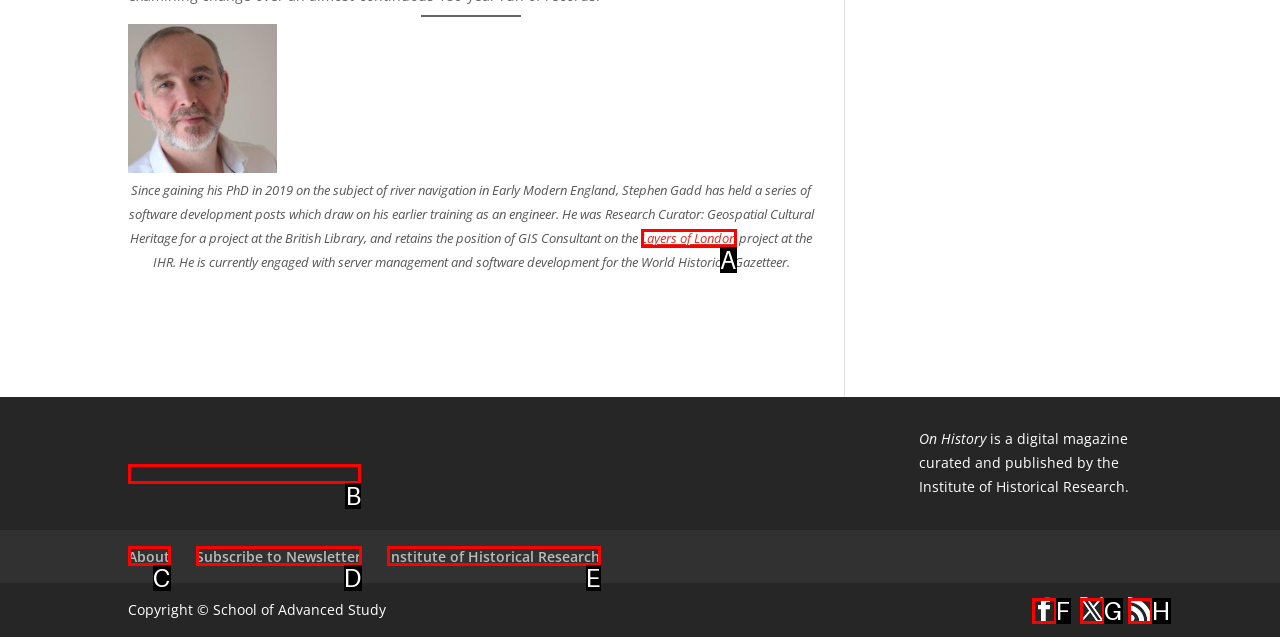From the given choices, which option should you click to complete this task: Read the 'FULL TEXT SOURCES'? Answer with the letter of the correct option.

None